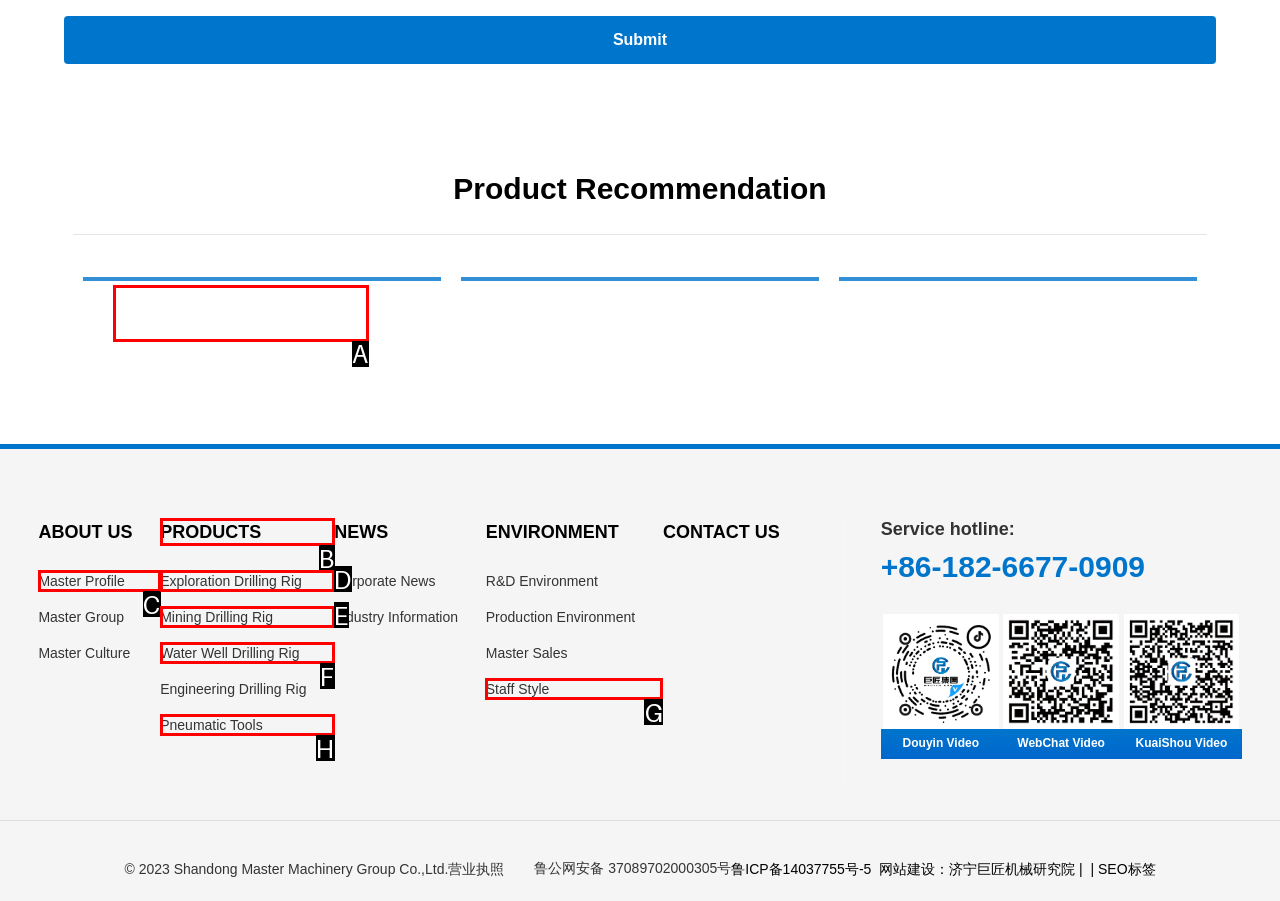Given the description: Staff Style, identify the matching HTML element. Provide the letter of the correct option.

G